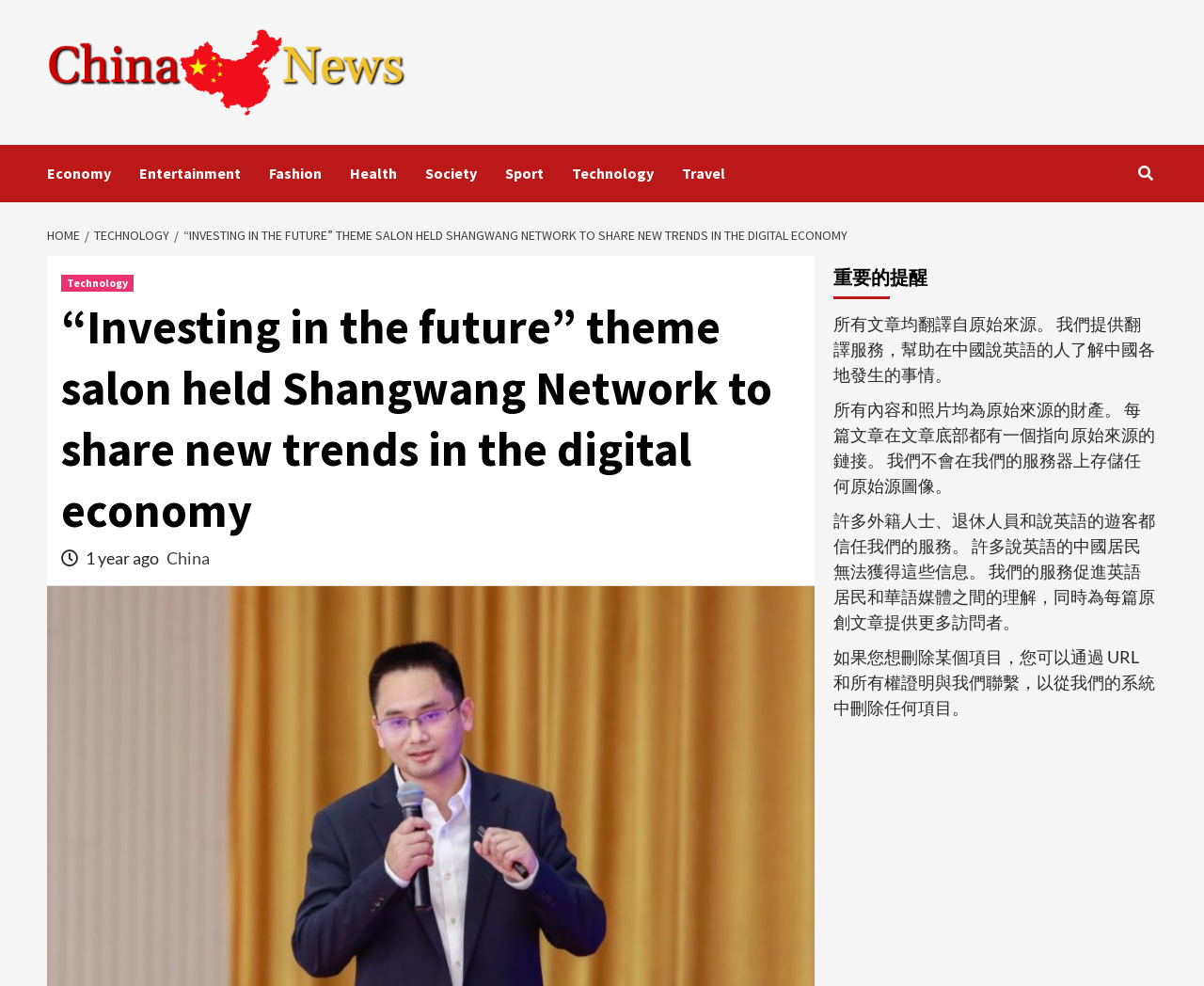Please determine the bounding box coordinates for the element that should be clicked to follow these instructions: "Click on the 'China News' link".

[0.039, 0.029, 0.339, 0.118]